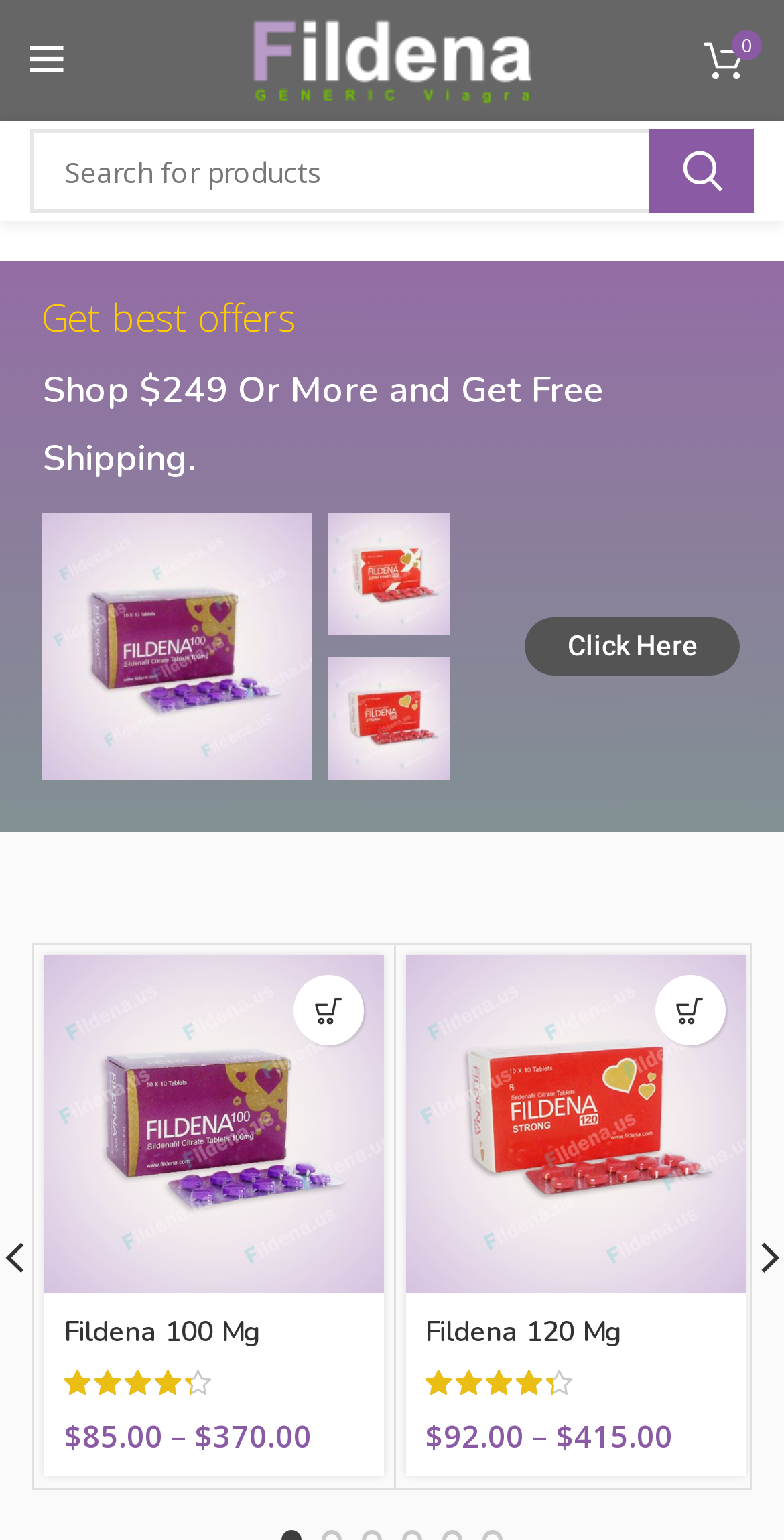Indicate the bounding box coordinates of the clickable region to achieve the following instruction: "View Fildena 120 Mg details."

[0.517, 0.62, 0.95, 0.839]